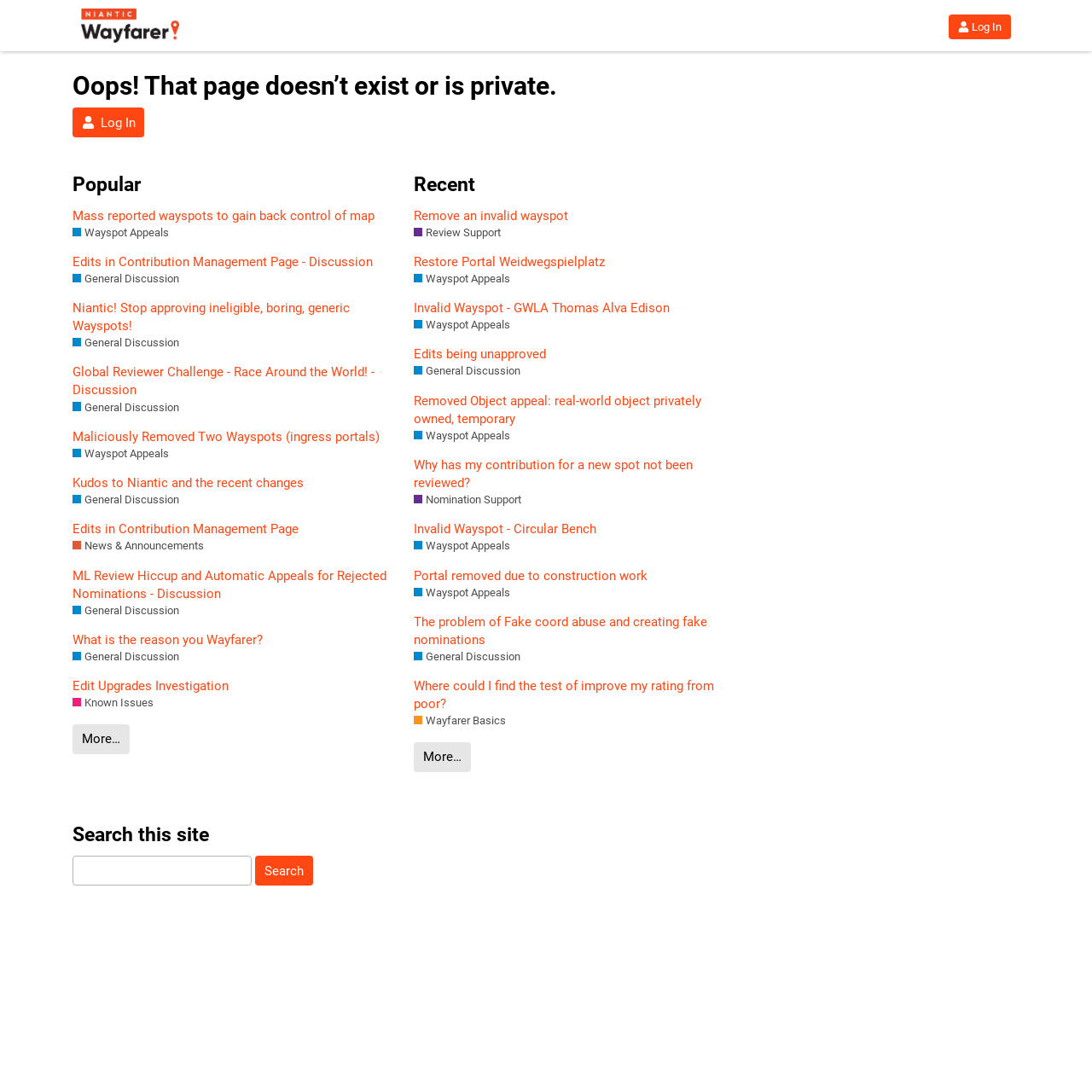Using the webpage screenshot, locate the HTML element that fits the following description and provide its bounding box: "Remove an invalid wayspot".

[0.379, 0.19, 0.676, 0.206]